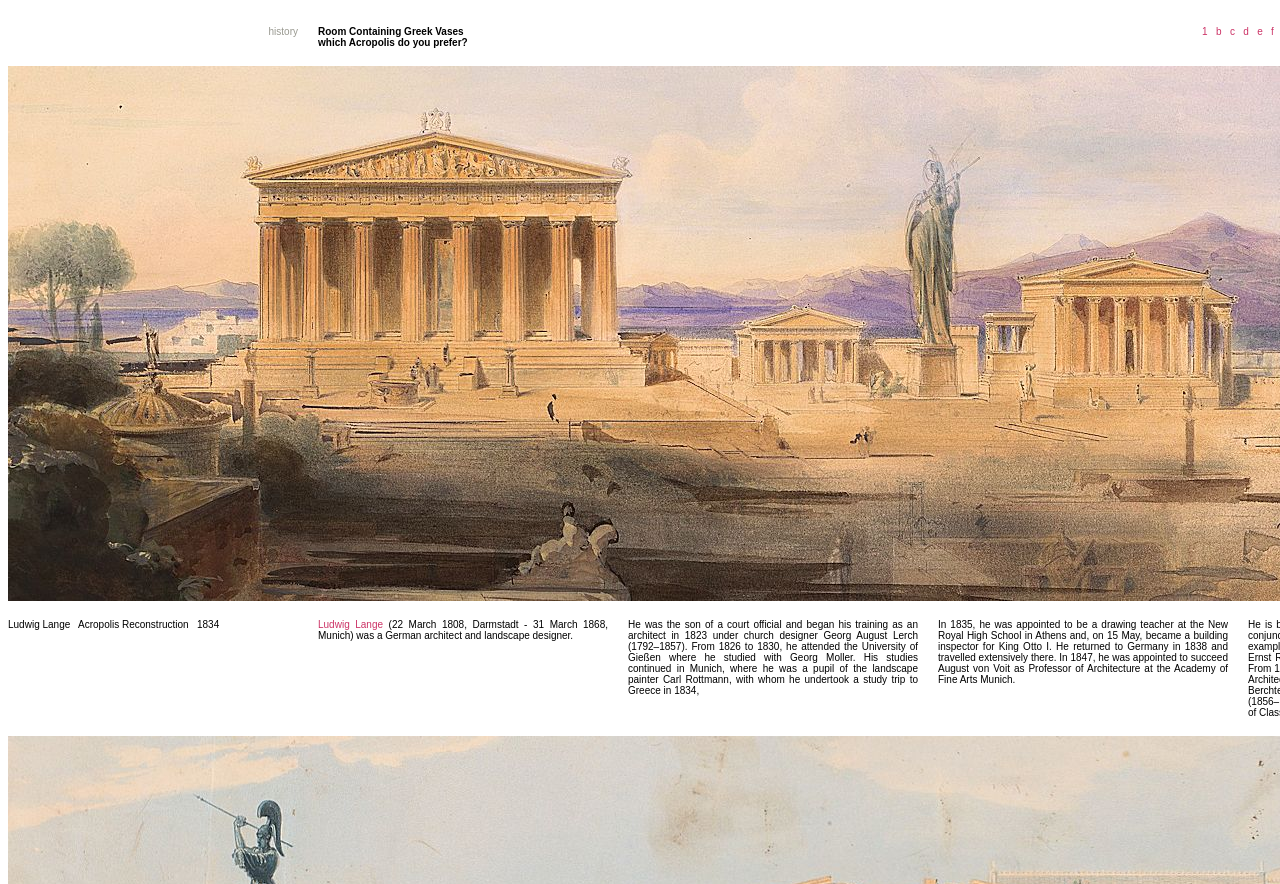From the webpage screenshot, predict the bounding box of the UI element that matches this description: "Ludwig Lange".

[0.248, 0.7, 0.299, 0.713]